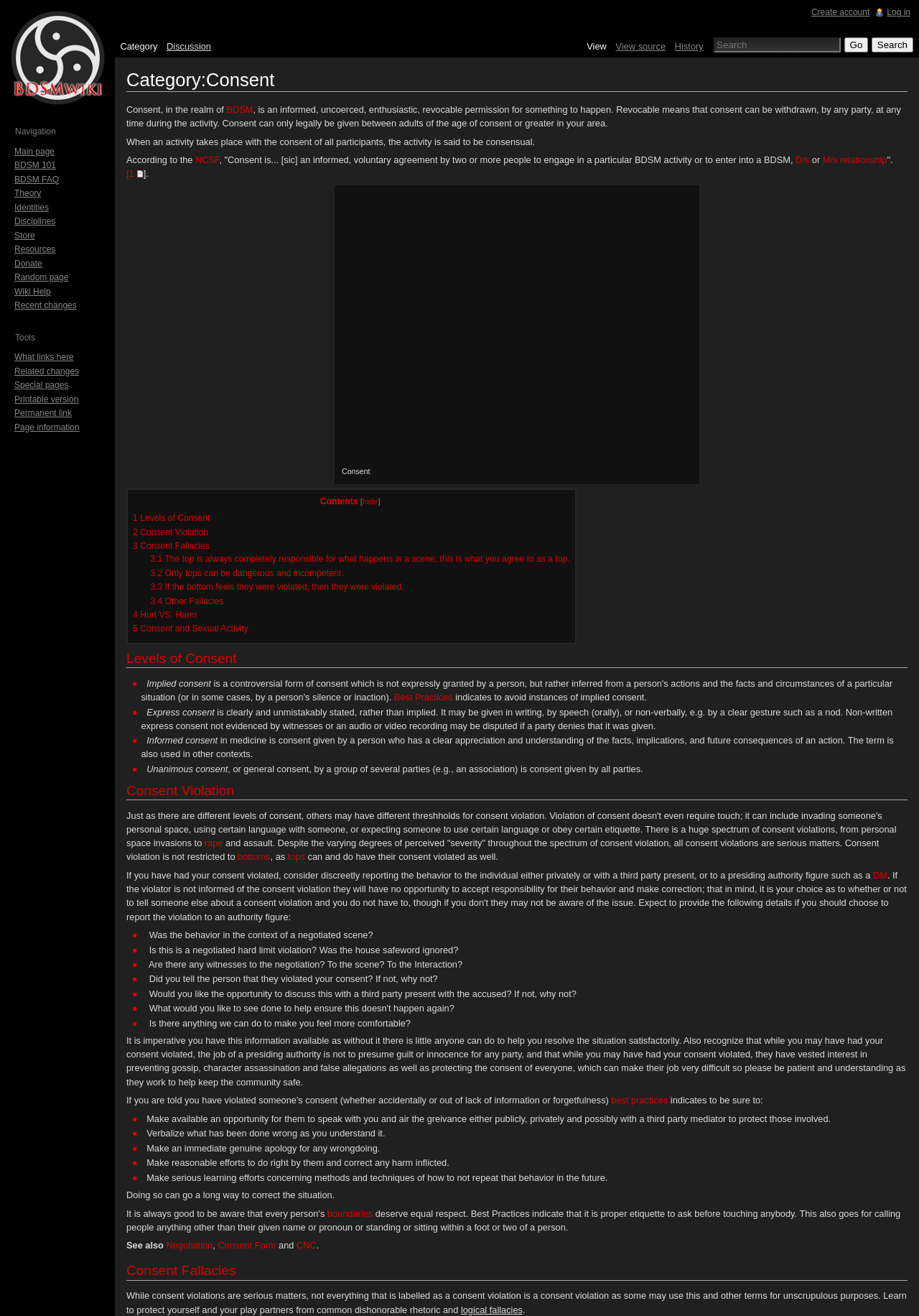Please provide a comprehensive response to the question below by analyzing the image: 
What is consent in the realm of BDSM?

Based on the webpage content, consent in the realm of BDSM is defined as an informed, uncoerced, enthusiastic, revocable permission for something to happen. This definition is provided in the introductory paragraph of the webpage.